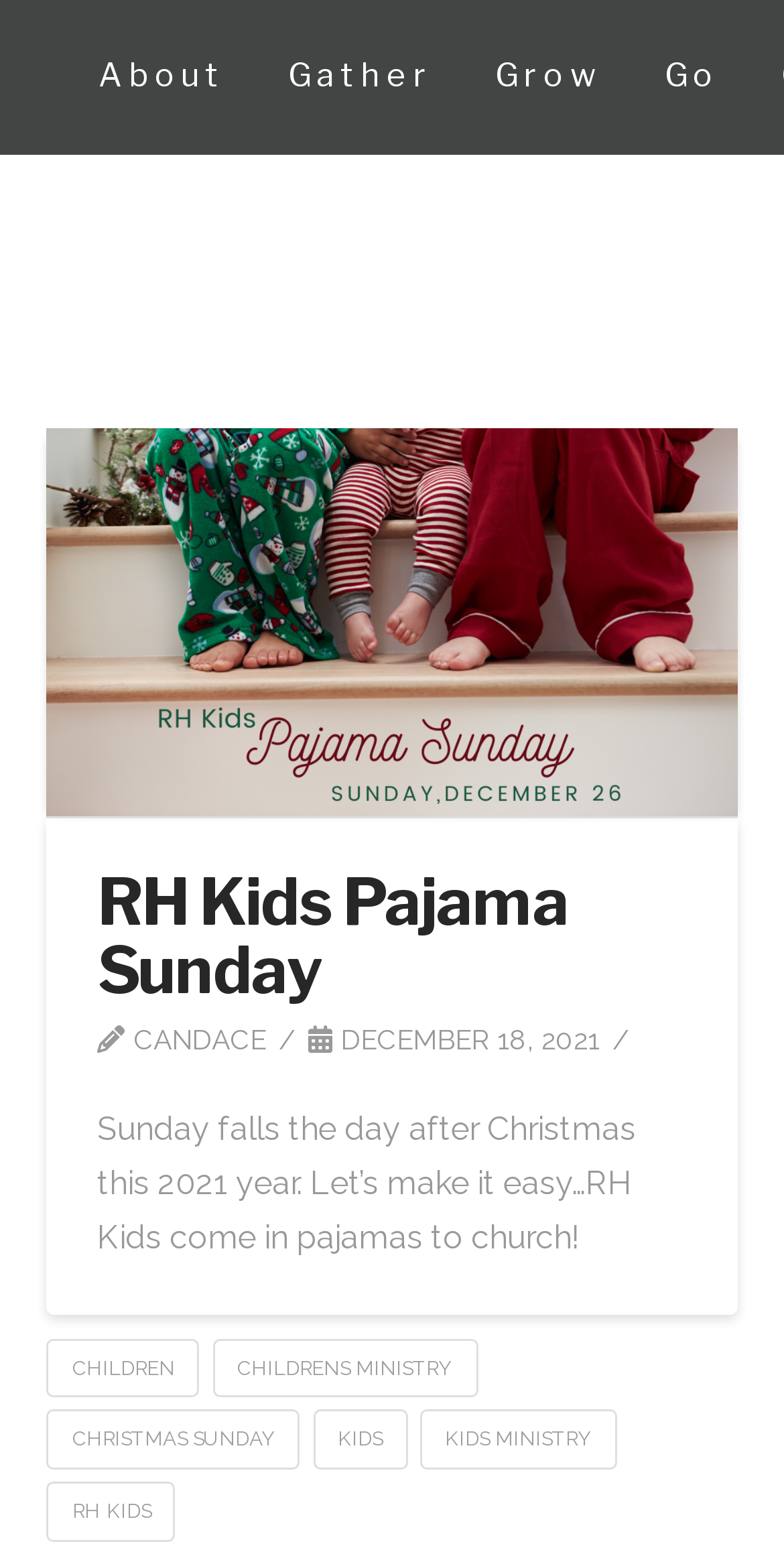What is the theme of the Sunday event after Christmas?
Please provide a single word or phrase as the answer based on the screenshot.

Pajamas